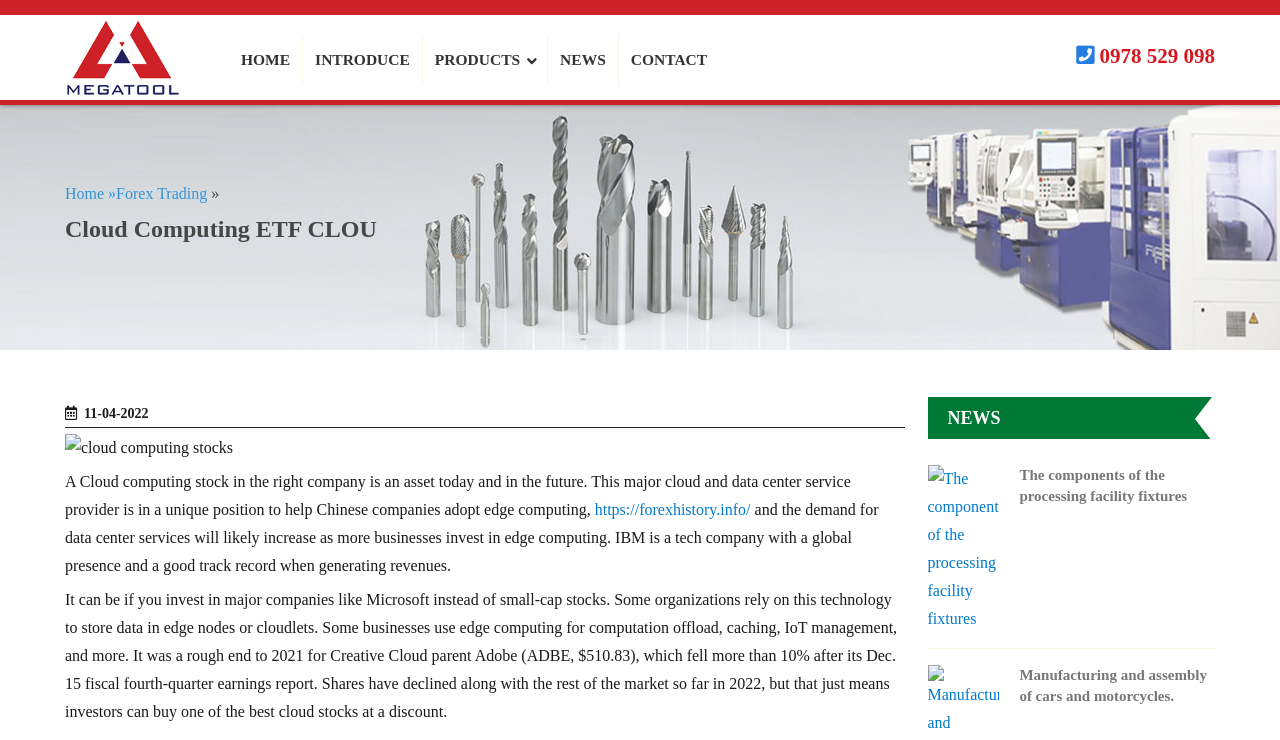What is the company's position in the market?
Please provide a detailed and thorough answer to the question.

The introduction text states that the company is in a unique position to help Chinese companies adopt edge computing. This suggests that the company has a special position in the market.